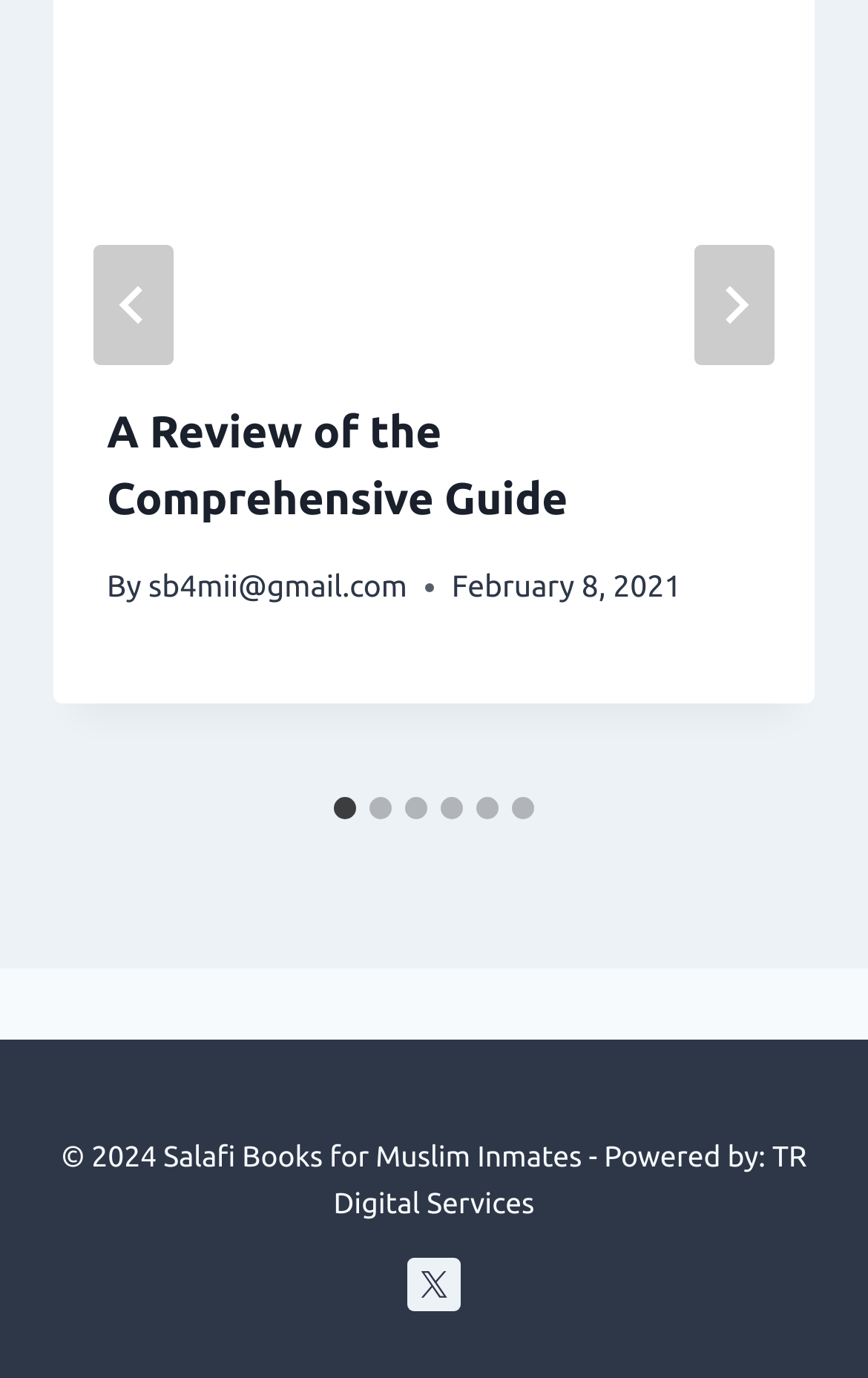Find the bounding box coordinates corresponding to the UI element with the description: "aria-label="Go to slide 2"". The coordinates should be formatted as [left, top, right, bottom], with values as floats between 0 and 1.

[0.426, 0.578, 0.451, 0.594]